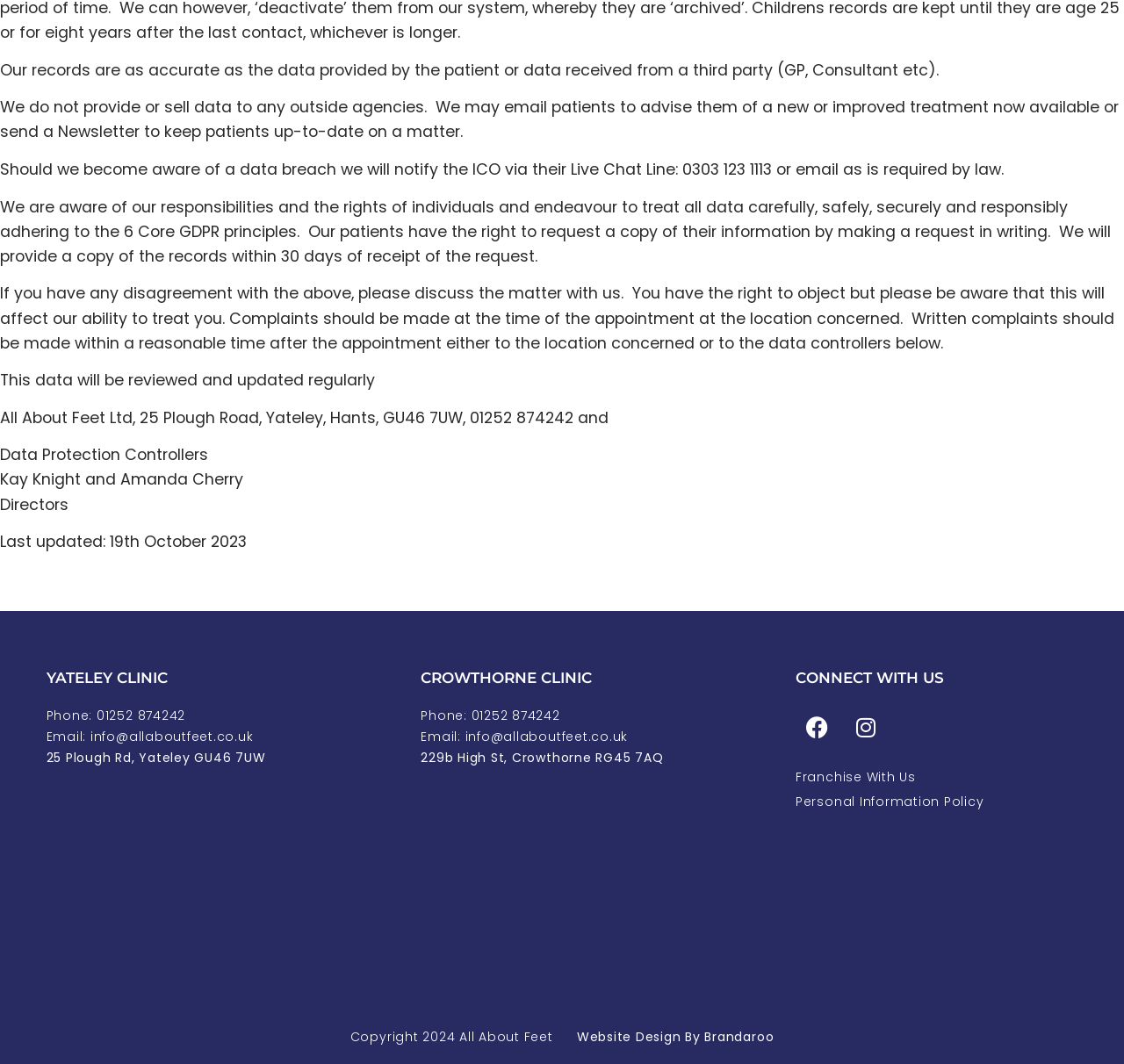What is the purpose of the Personal Information Policy?
Refer to the image and give a detailed answer to the question.

I inferred the purpose by looking at the link element with the text 'Personal Information Policy' and considering the context of the webpage, which discusses data handling and patient rights.